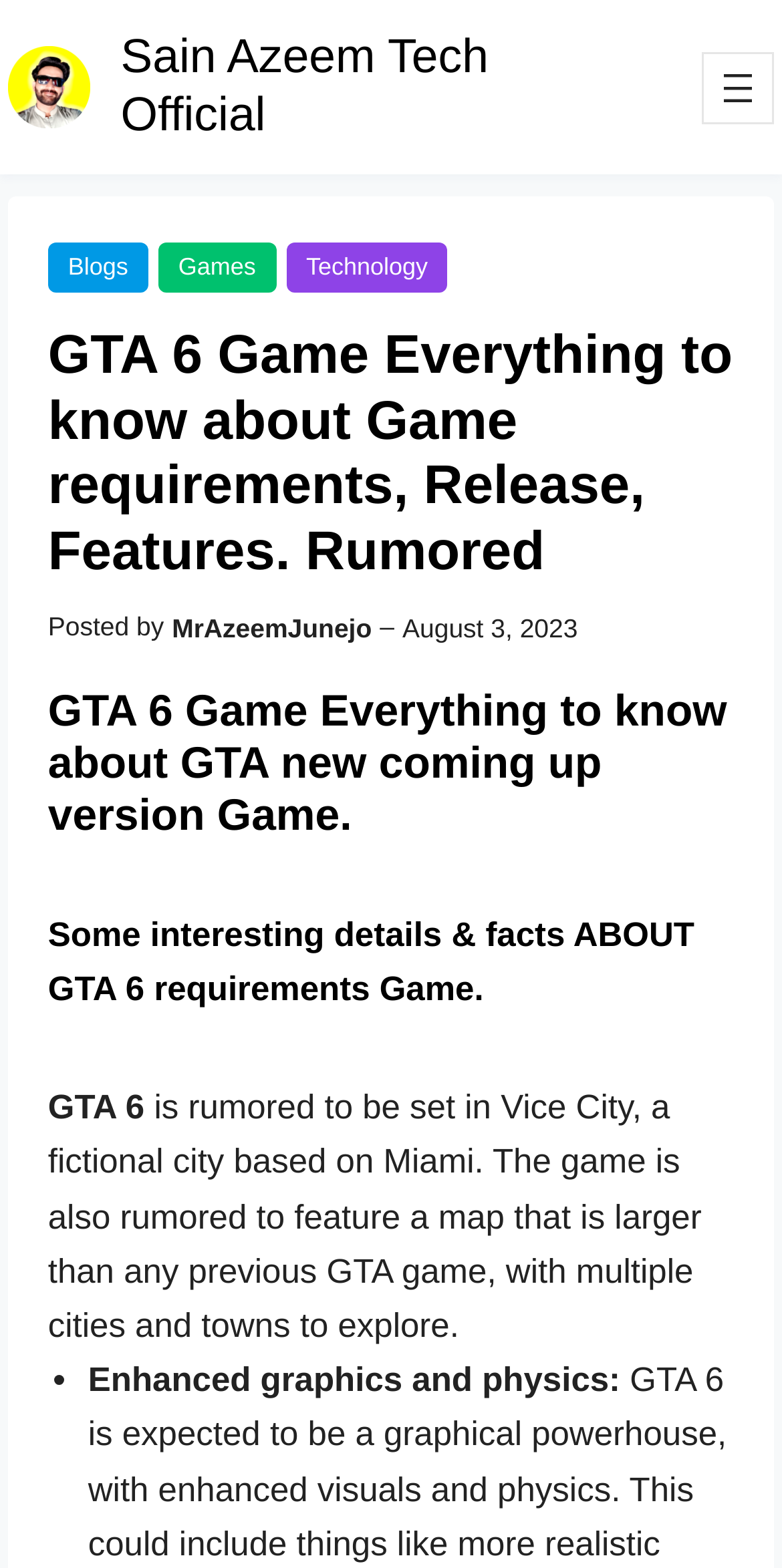When was the article published?
Offer a detailed and full explanation in response to the question.

I determined the publication date of the article by looking at the time element with the text 'August 3, 2023' which is located below the heading element and is labeled as a timestamp.